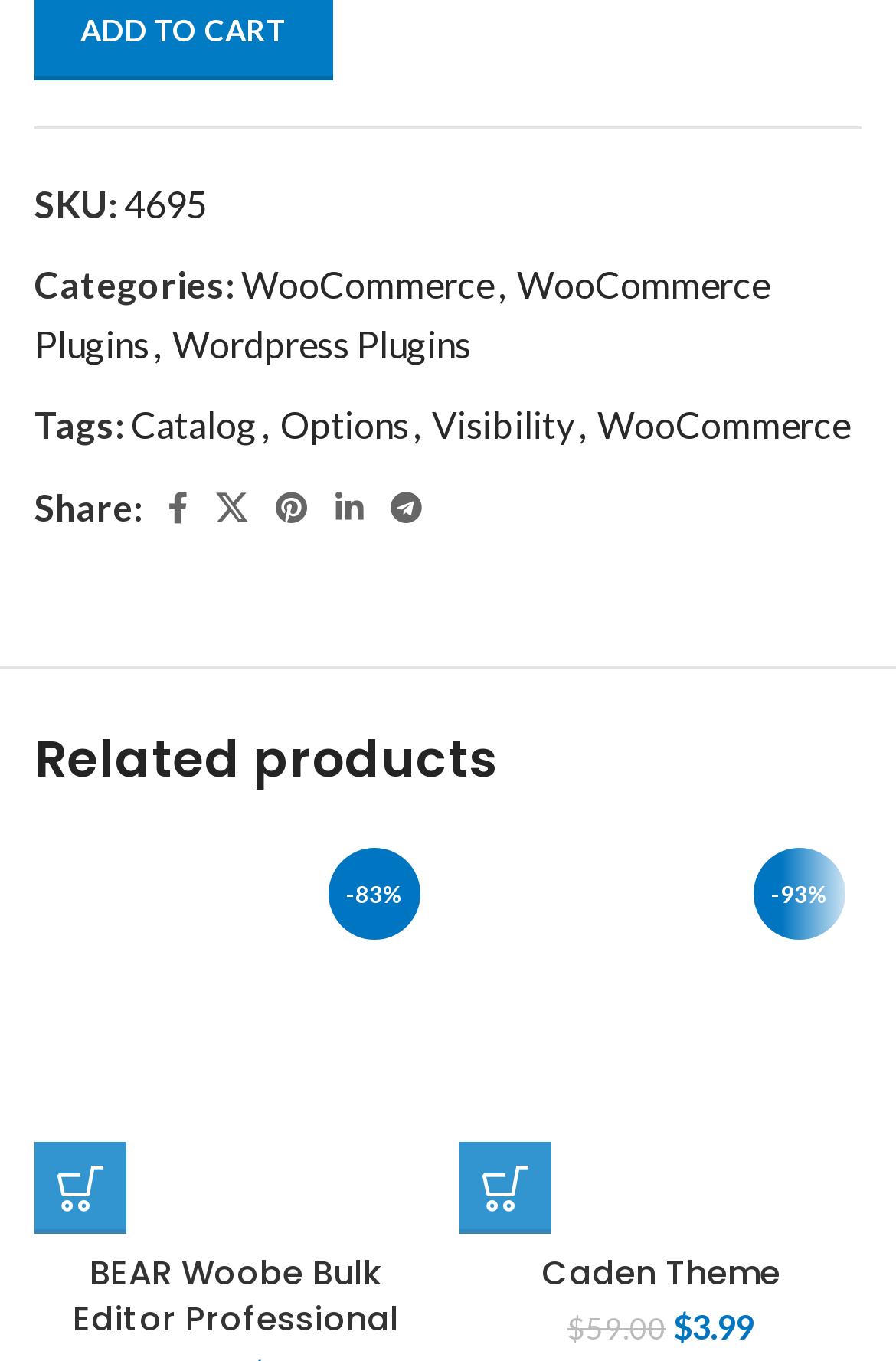Give the bounding box coordinates for the element described by: "Wordpress Plugins".

[0.192, 0.236, 0.526, 0.268]